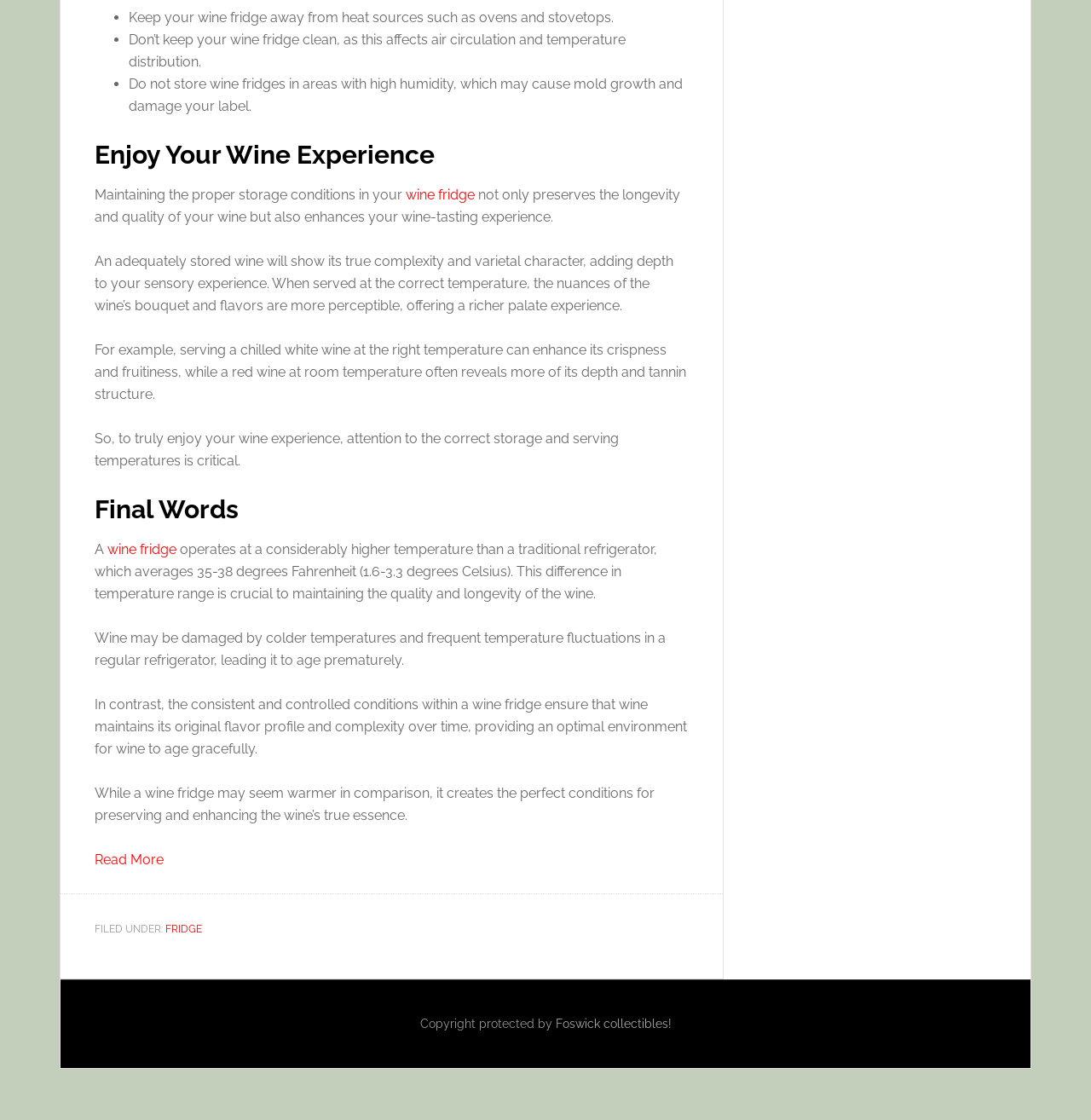Given the element description wine fridge, specify the bounding box coordinates of the corresponding UI element in the format (top-left x, top-left y, bottom-right x, bottom-right y). All values must be between 0 and 1.

[0.098, 0.483, 0.162, 0.497]